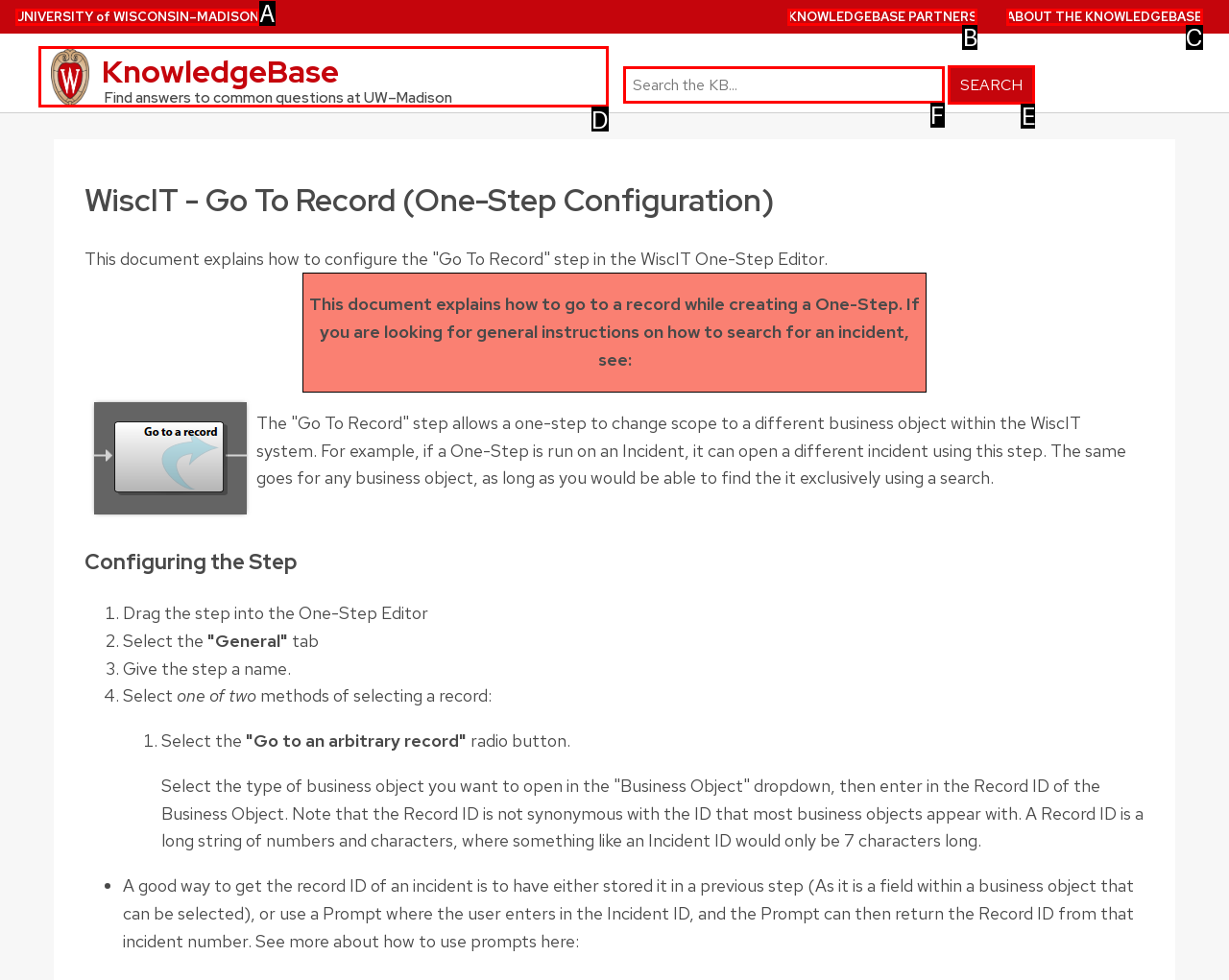Match the option to the description: parent_node: Search term value="SEARCH"
State the letter of the correct option from the available choices.

E